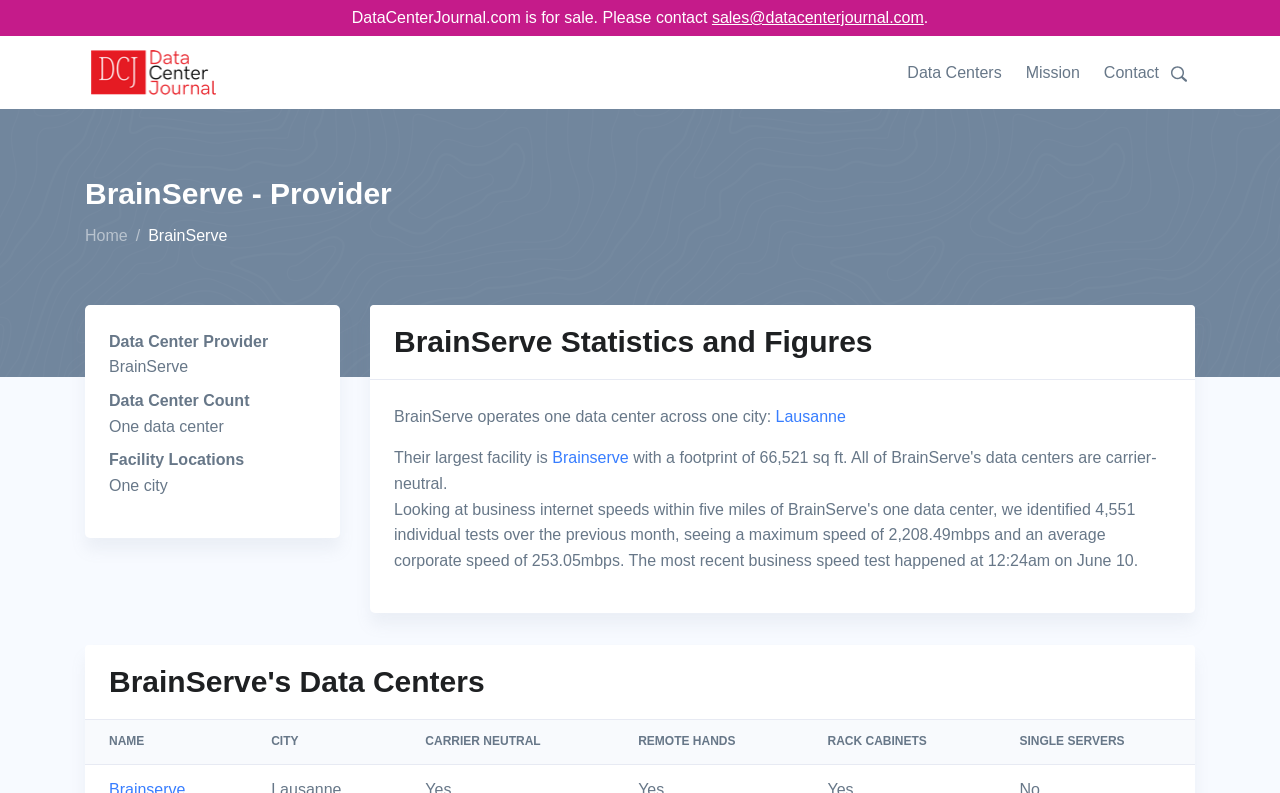Identify the bounding box coordinates for the UI element described as: "parent_node: Data Centers".

[0.066, 0.05, 0.173, 0.133]